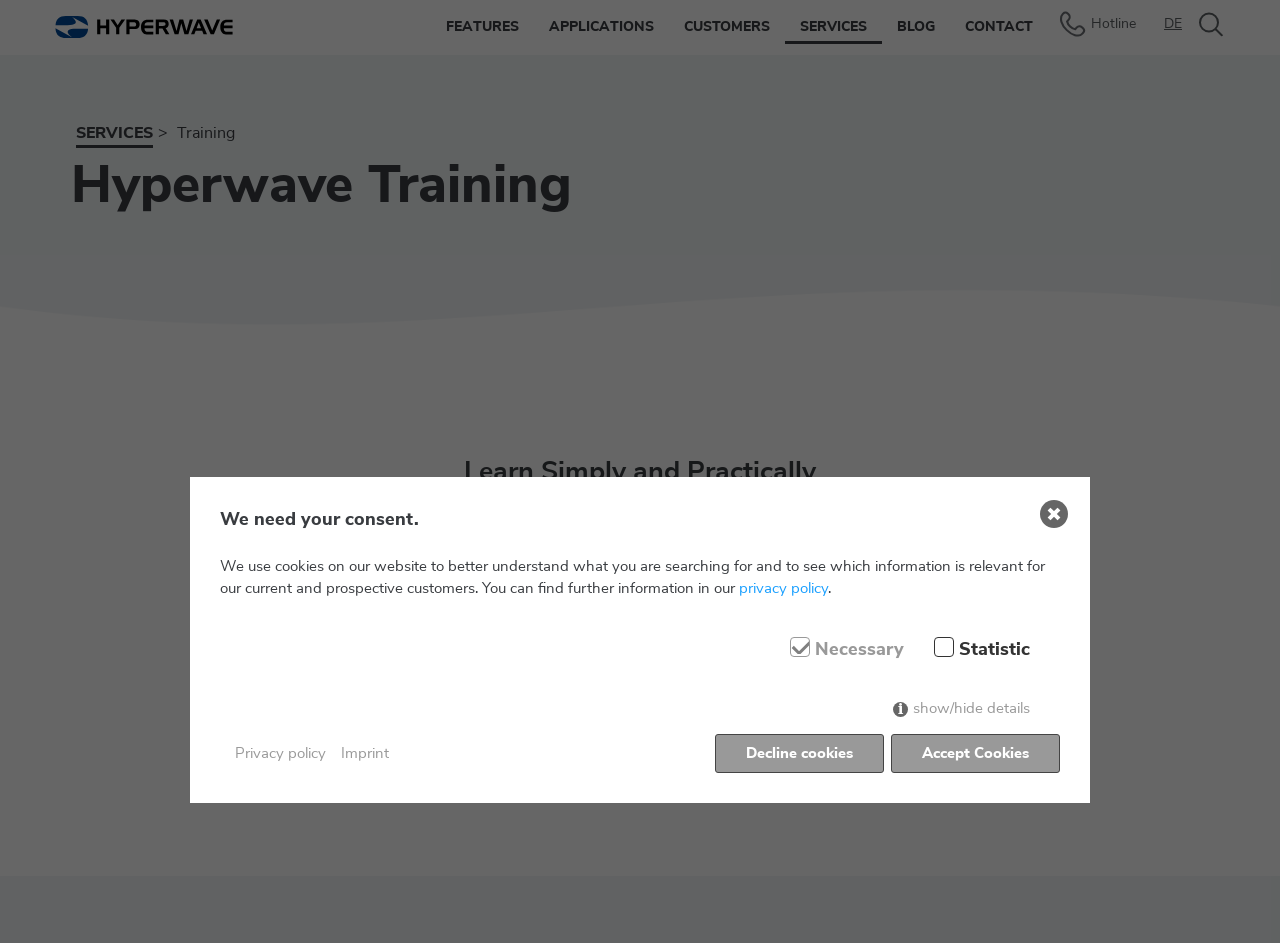Detail the various sections and features of the webpage.

This webpage is about Hyperwave Training, with a prominent logo at the top left corner. The top navigation bar has several links, including "FEATURES", "APPLICATIONS", "CUSTOMERS", "SERVICES", "BLOG", and "CONTACT". Below the navigation bar, there is a search box with a button on the right side.

The main content area is divided into two sections. On the left side, there is a heading "Hyperwave Training" followed by a subheading "Learn Simply and Practically". Below this, there are three bullet points highlighting the benefits of Hyperwave Training, including small groups and excellent learning outcomes.

On the right side, there is a large image that spans the entire width of the page. Below the image, there is a section about cookies and privacy policy, with links to "privacy policy", "Decline cookies", and "Accept Cookies".

At the bottom of the page, there are several links, including "SERVICES", "Training", "Hotline", "DE", and an empty link. There is also a layout table with a search box and a button.

Throughout the page, there are several headings, static text, and links that provide more information about Hyperwave Training and its services.